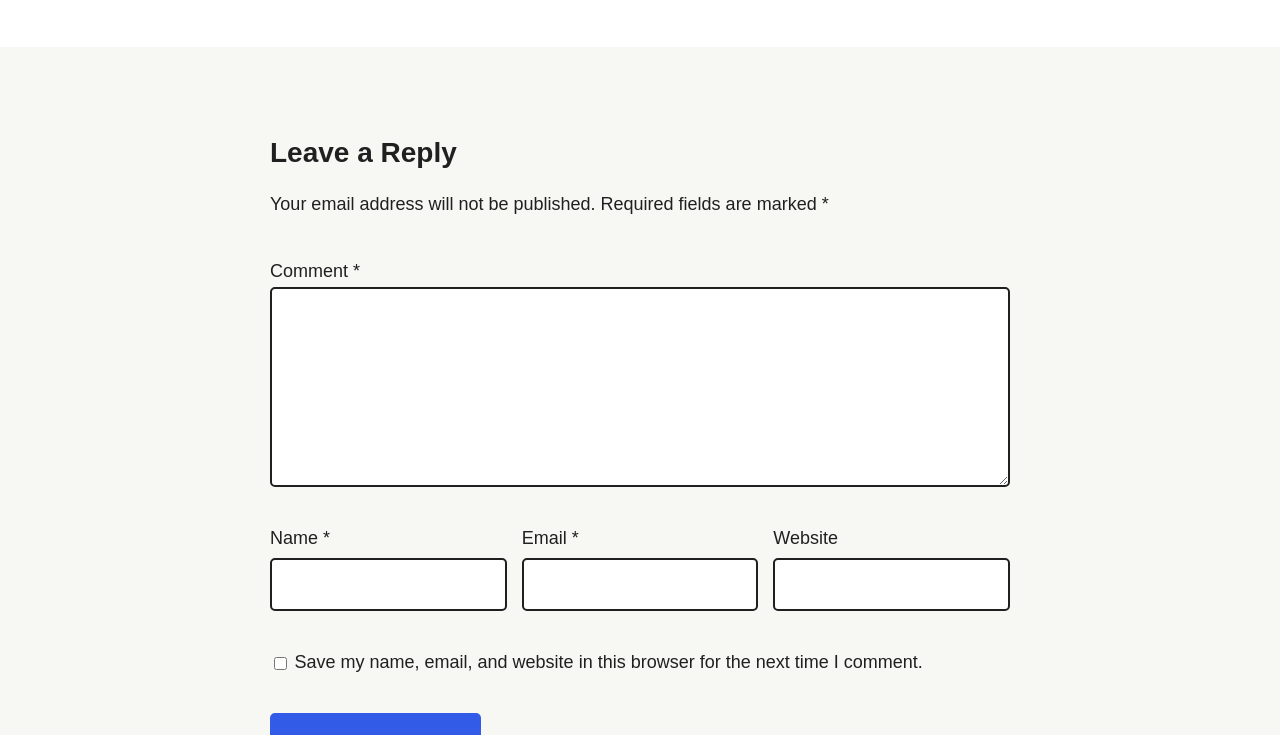What is required to leave a reply?
Based on the image, please offer an in-depth response to the question.

Based on the webpage, it is required to fill in the name, email, and comment fields to leave a reply. This is indicated by the asterisk symbol next to each of these fields, which is a common convention to indicate required fields.